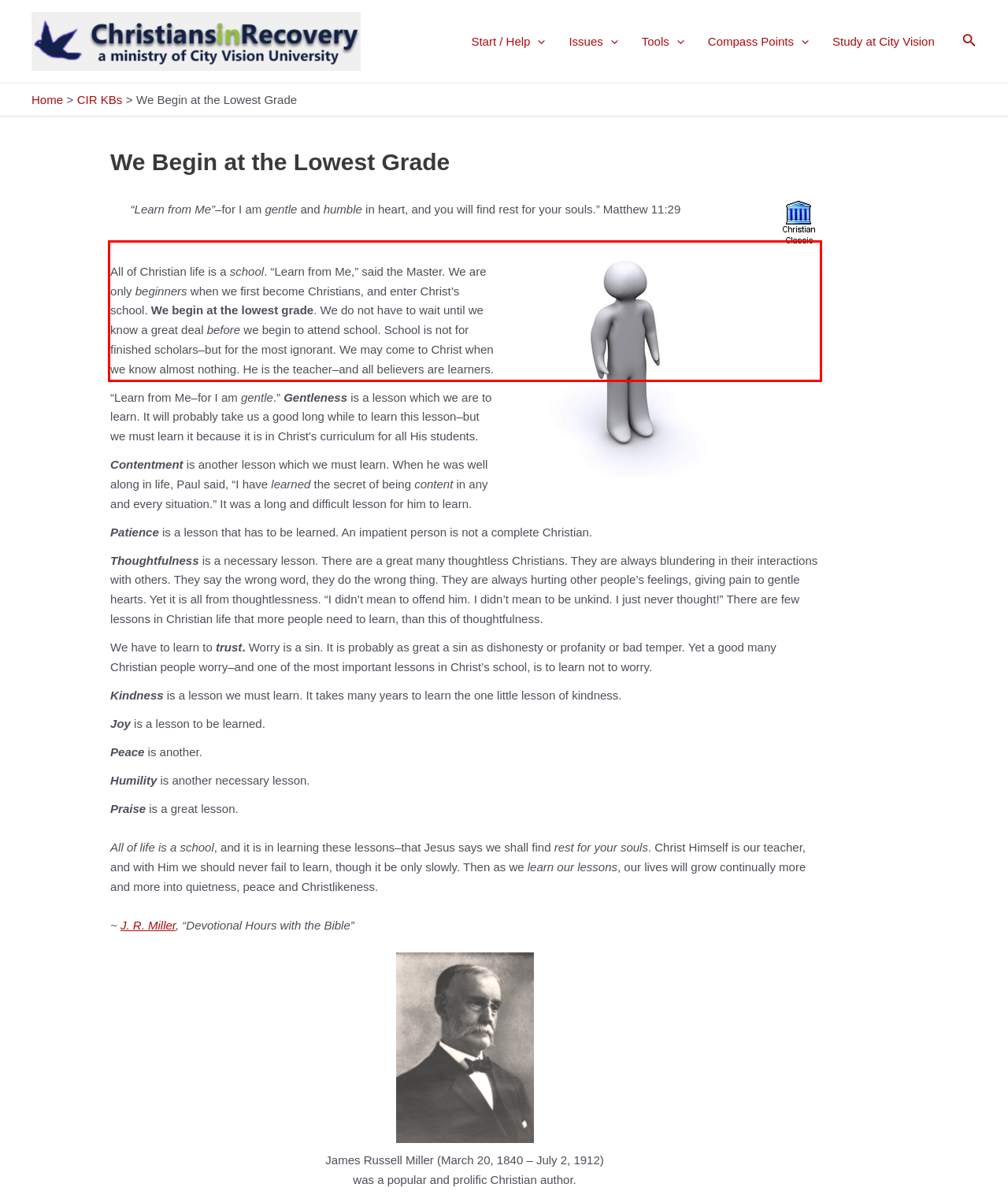Using the provided webpage screenshot, identify and read the text within the red rectangle bounding box.

All of Christian life is a school. “Learn from Me,” said the Master. We are only beginners when we first become Christians, and enter Christ’s school. We begin at the lowest grade. We do not have to wait until we know a great deal before we begin to attend school. School is not for finished scholars–but for the most ignorant. We may come to Christ when we know almost nothing. He is the teacher–and all believers are learners.